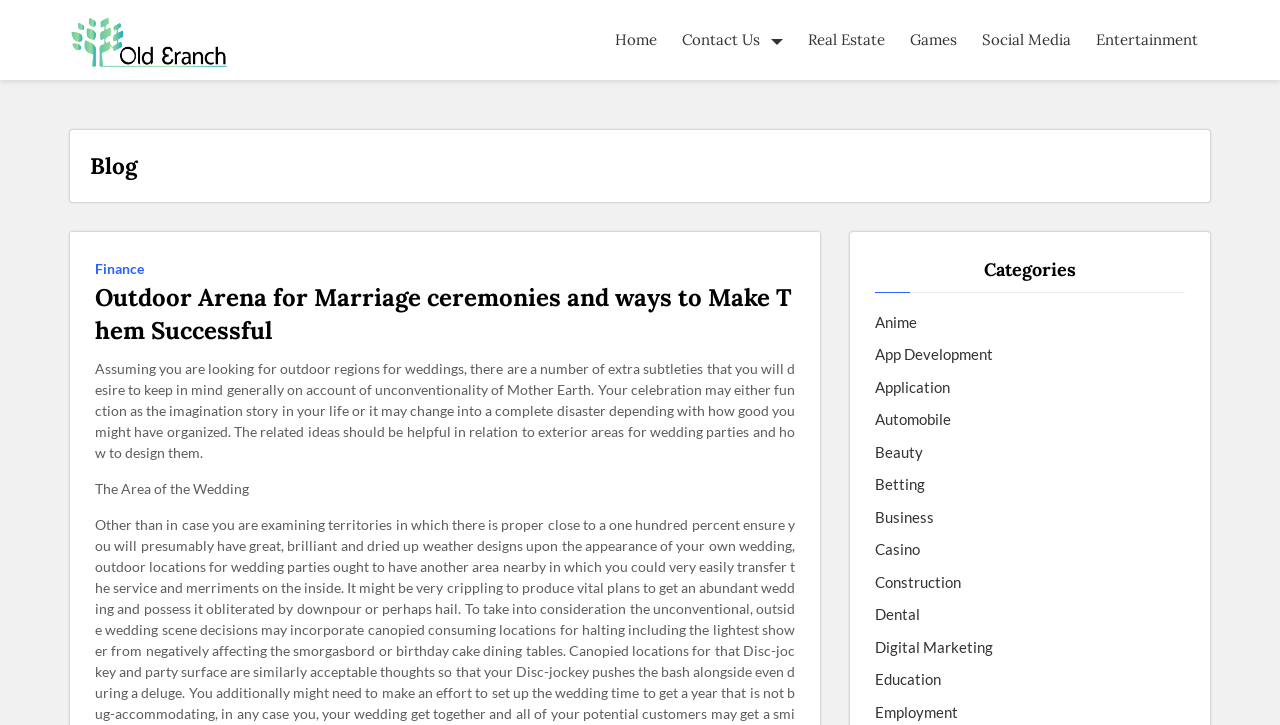Please determine the bounding box coordinates of the element's region to click in order to carry out the following instruction: "Contact us through the 'Contact Us' link". The coordinates should be four float numbers between 0 and 1, i.e., [left, top, right, bottom].

[0.523, 0.001, 0.622, 0.108]